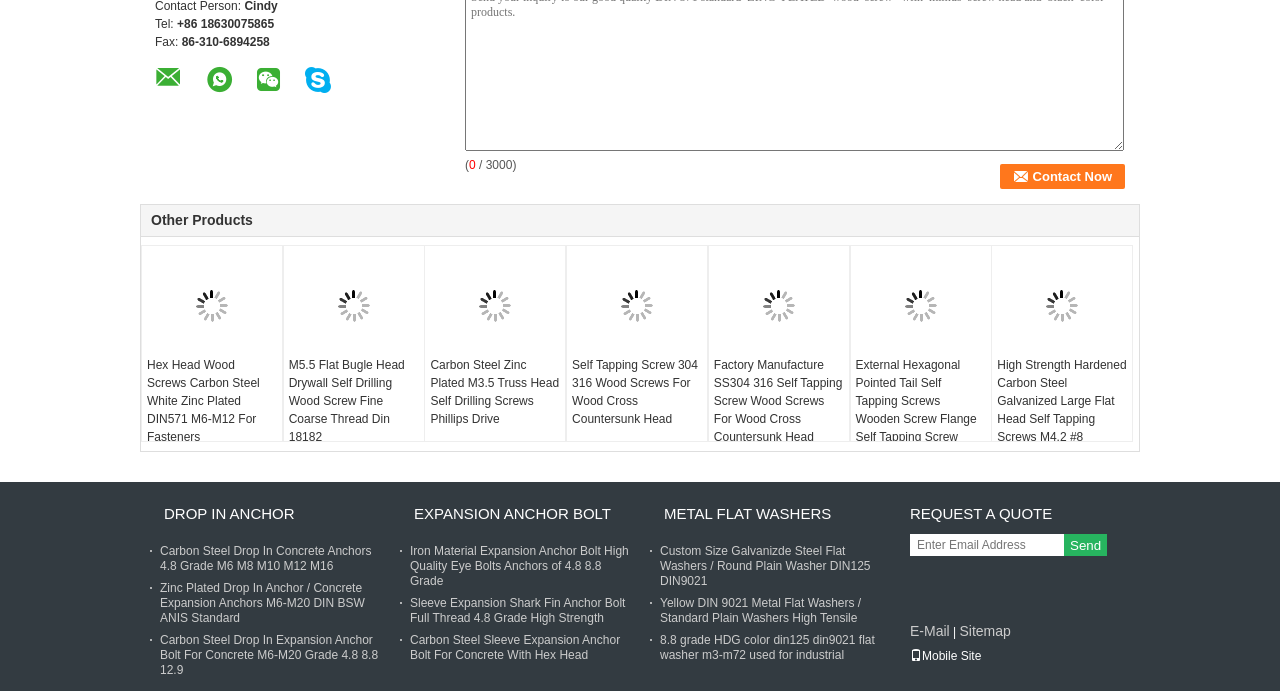What type of products are listed on the webpage?
Please interpret the details in the image and answer the question thoroughly.

The webpage lists various types of screws and anchors, including hex head wood screws, self-tapping screws, and expansion anchor bolts, among others.